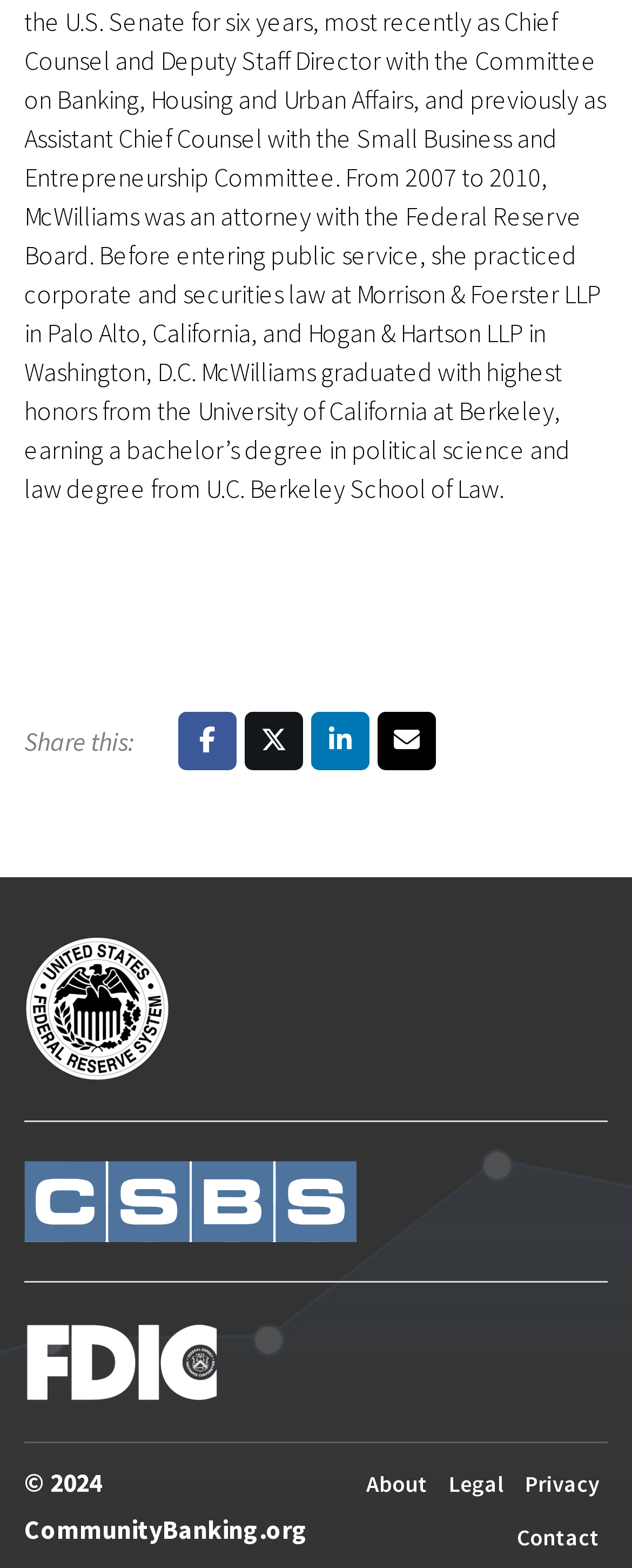Identify the bounding box of the HTML element described here: "Privacy". Provide the coordinates as four float numbers between 0 and 1: [left, top, right, bottom].

[0.831, 0.937, 0.949, 0.956]